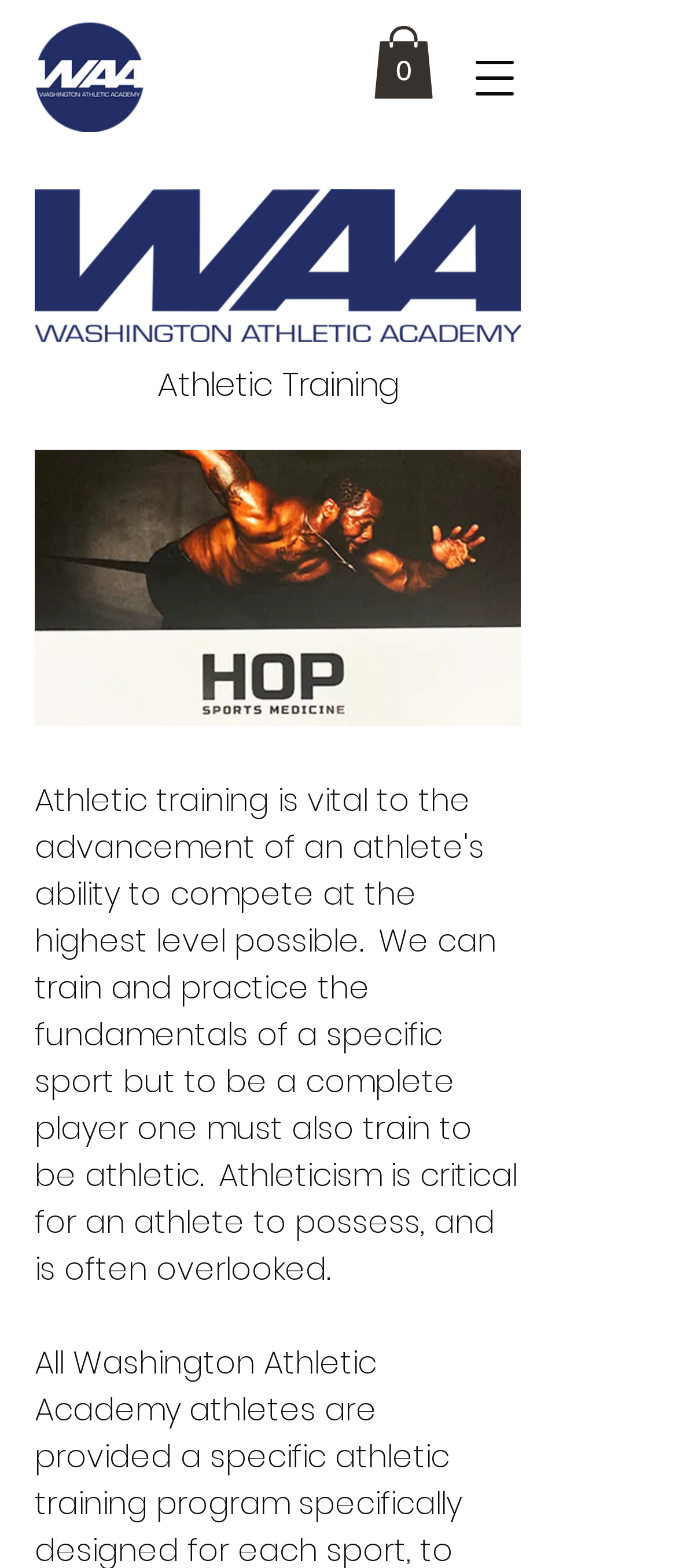What is the function of the button at the bottom right corner?
Please interpret the details in the image and answer the question thoroughly.

I found a button element with the text 'Chat' which is located at the bottom right corner of the page, and it is likely to be used to initiate a chat or conversation.